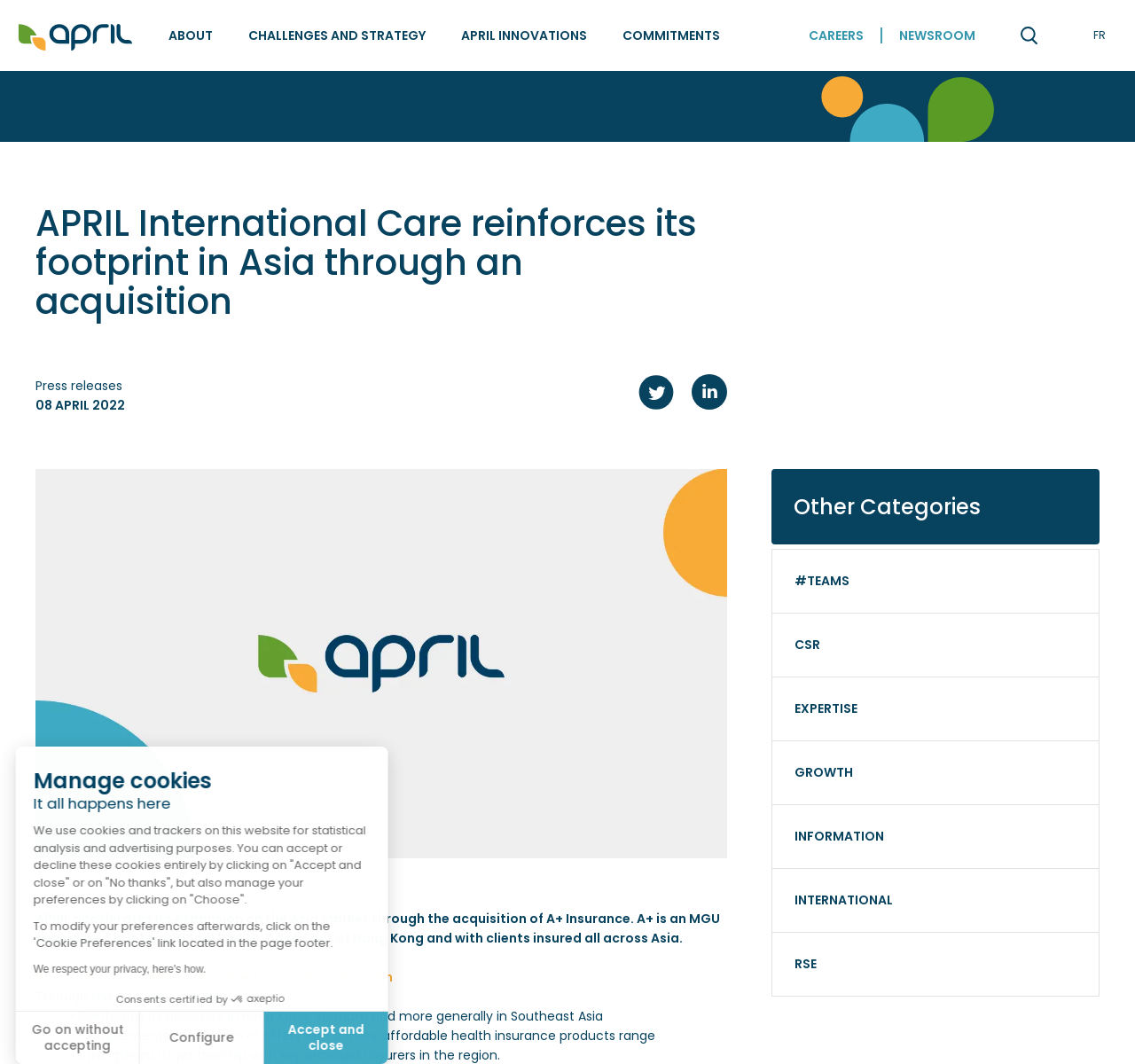Please identify the bounding box coordinates of the area that needs to be clicked to fulfill the following instruction: "Search for something."

[0.875, 0.0, 0.938, 0.067]